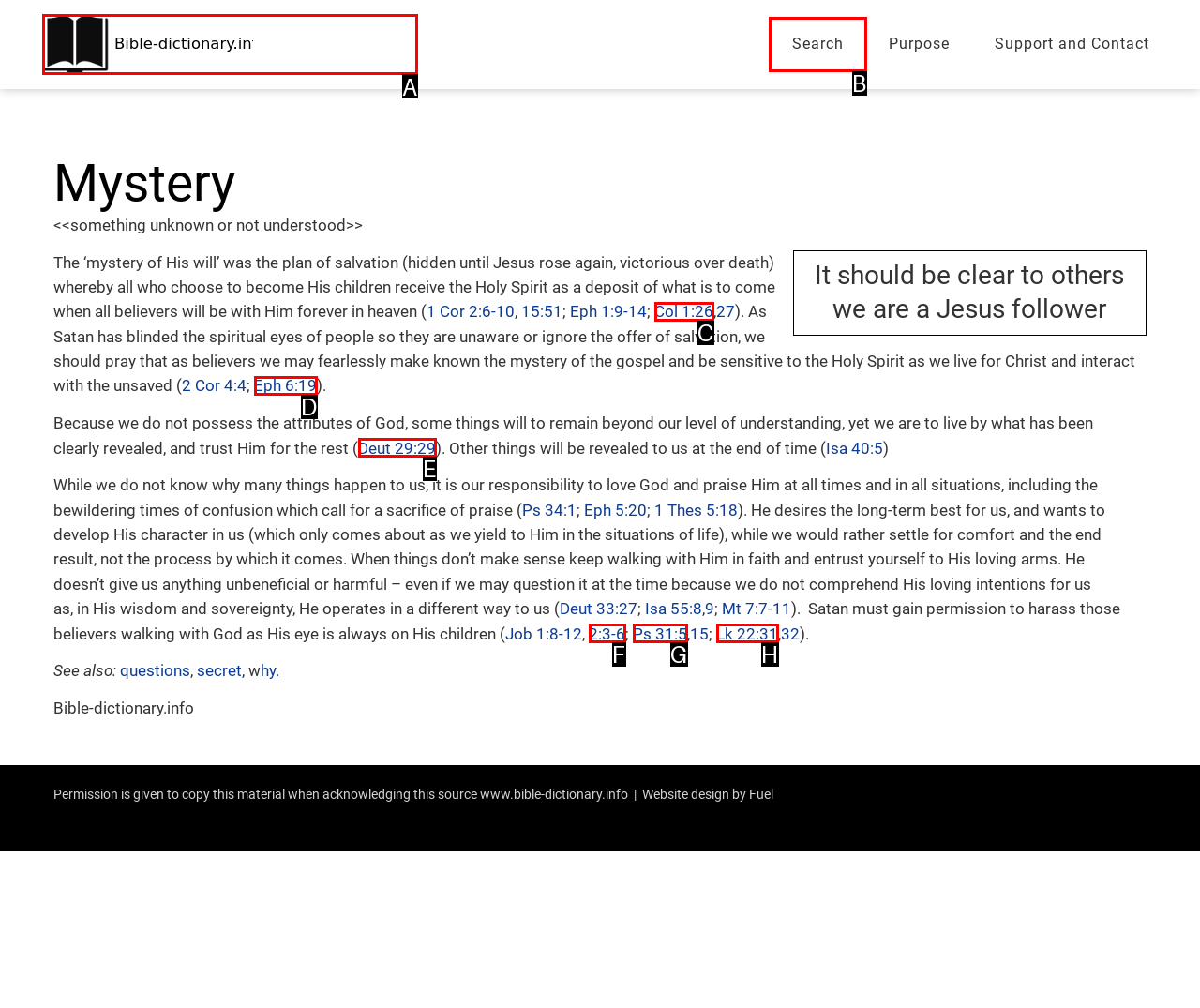Specify which UI element should be clicked to accomplish the task: Search for something. Answer with the letter of the correct choice.

B